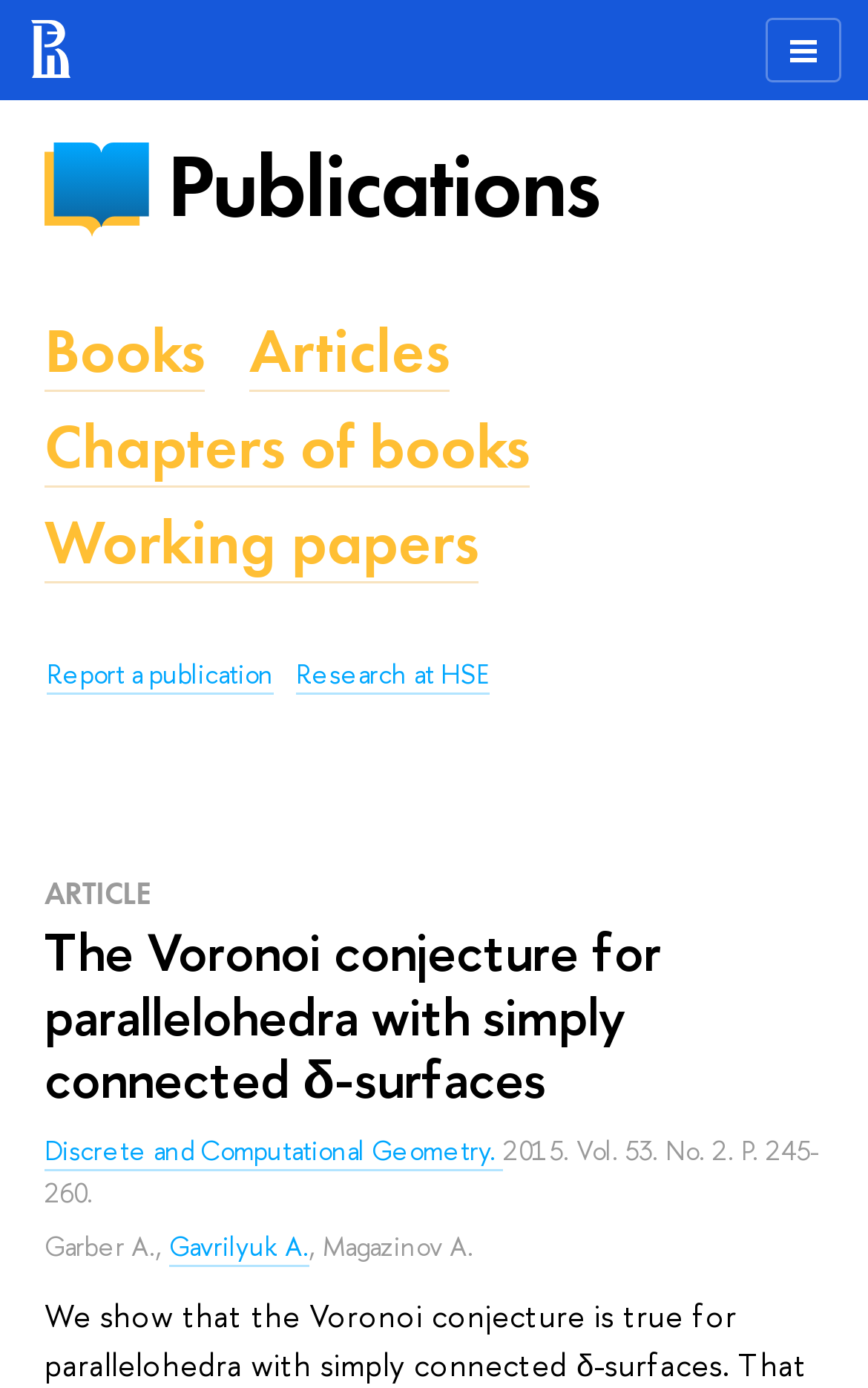Please give a succinct answer using a single word or phrase:
How many authors are listed in the article?

3